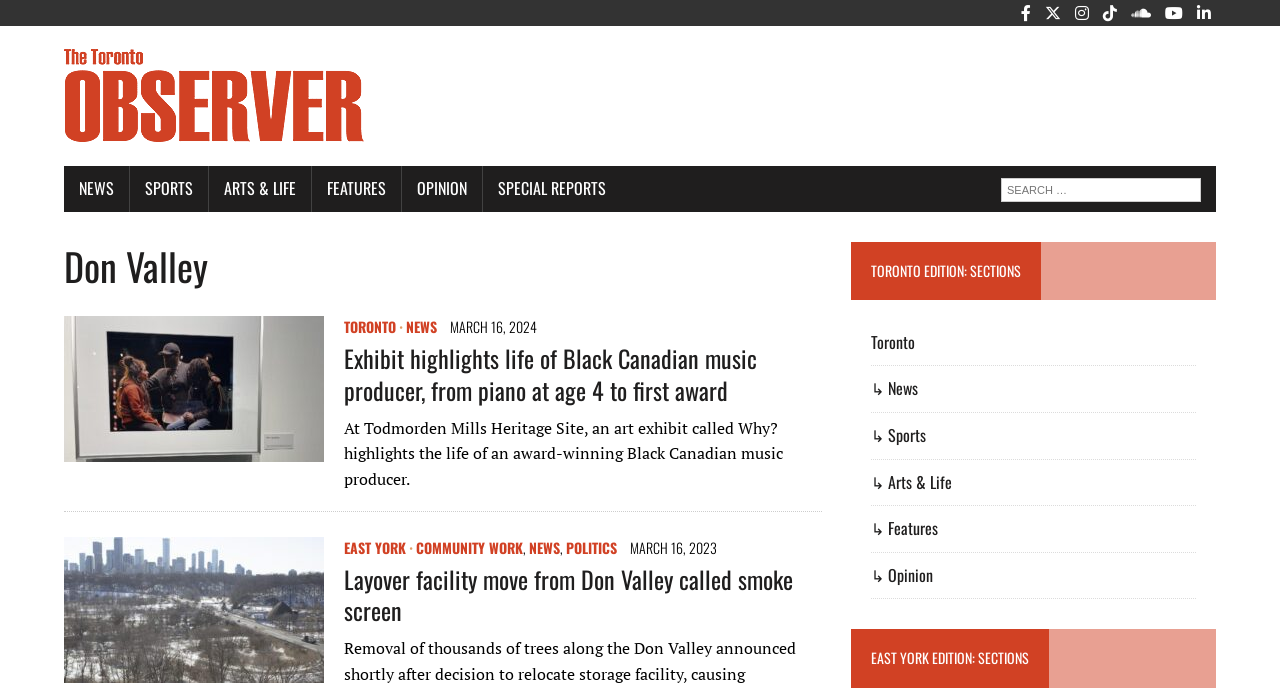Could you highlight the region that needs to be clicked to execute the instruction: "Read the news article about Matthew Burnett"?

[0.05, 0.631, 0.253, 0.663]